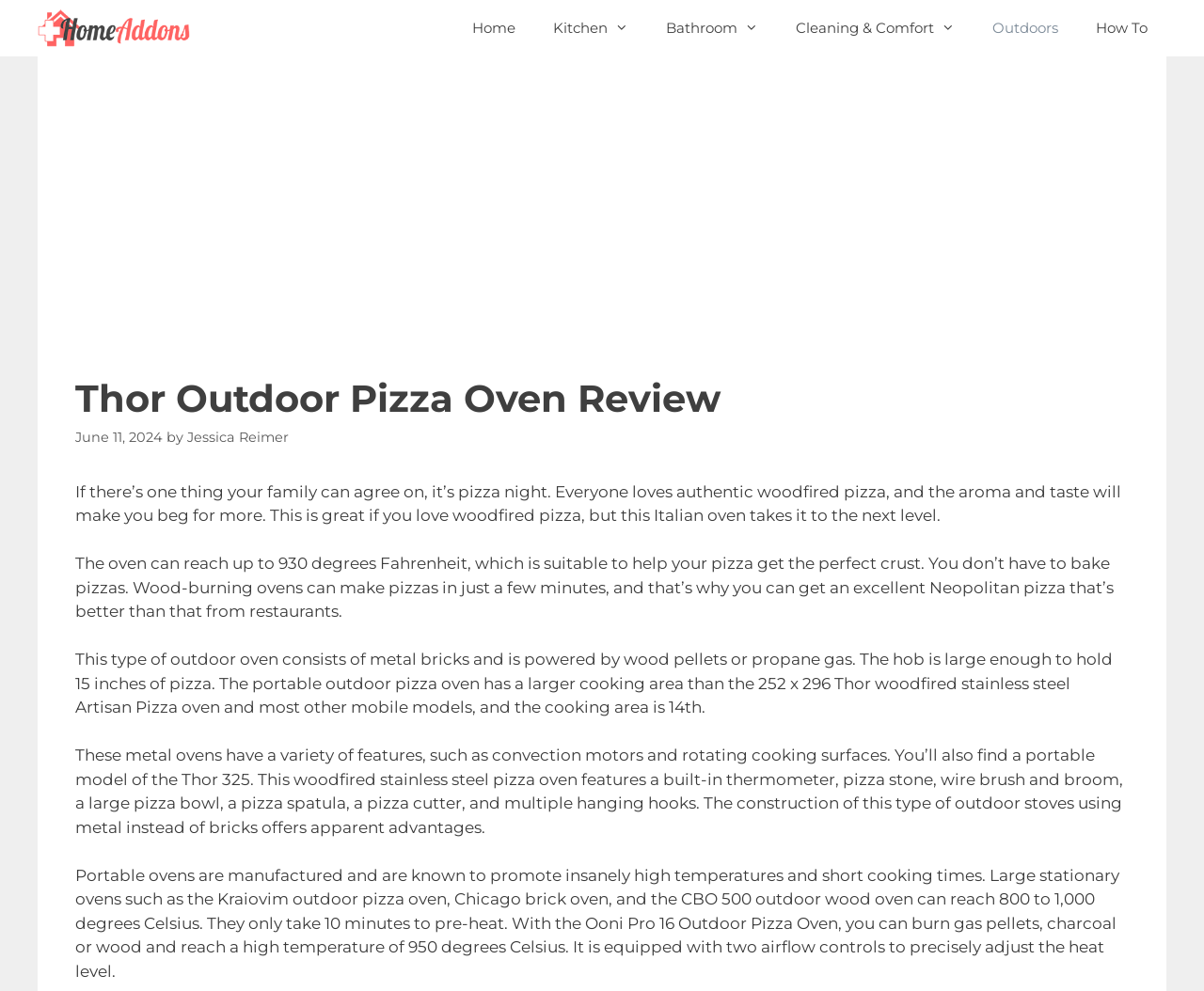Extract the heading text from the webpage.

Thor Outdoor Pizza Oven Review